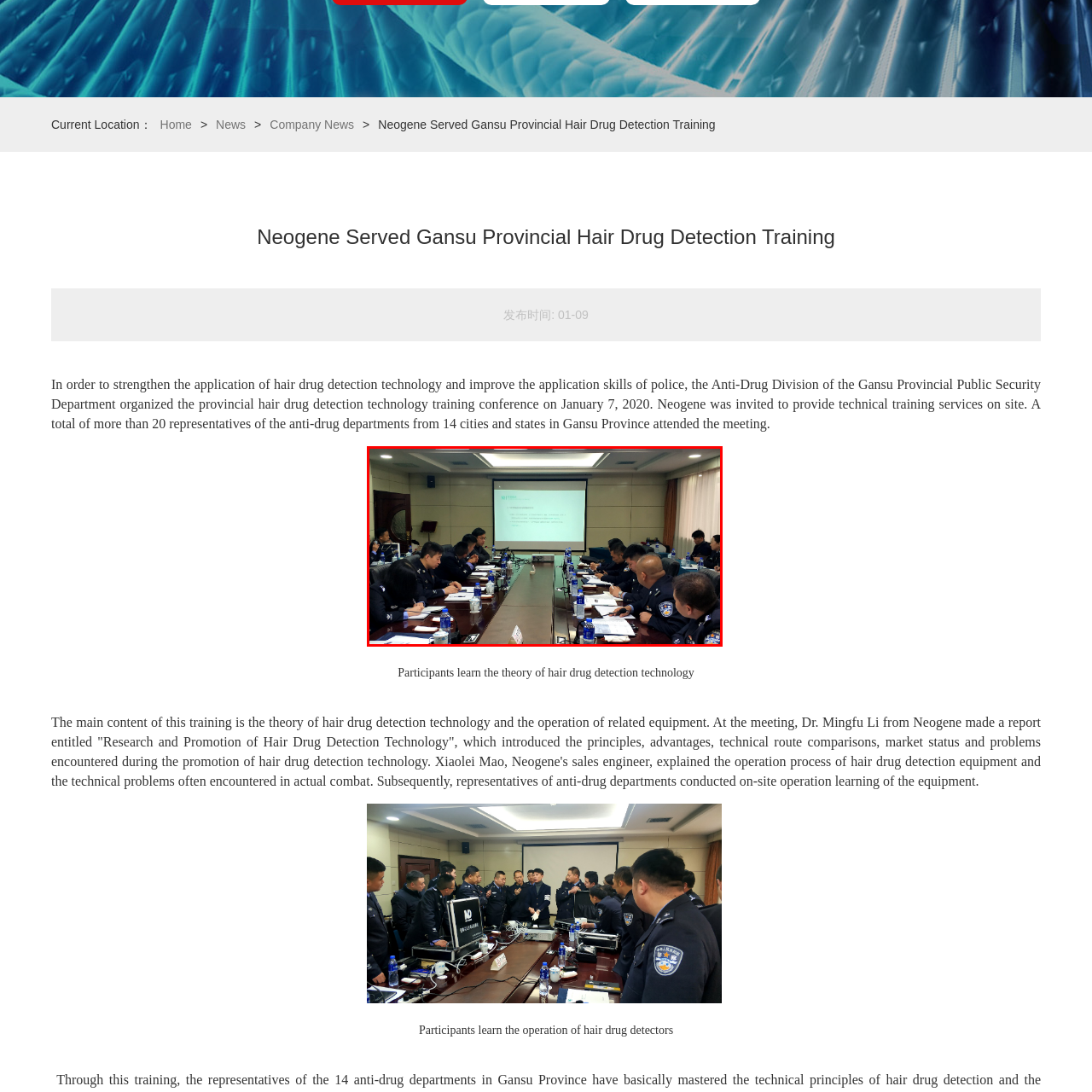Generate a detailed caption for the picture within the red-bordered area.

The image captures a training conference held by the Gansu Provincial Public Security Department, focusing on hair drug detection technology. Attendees, primarily dressed in police uniforms, are seated around a long conference table, engaged in learning. A presentation is displayed on a screen at the front of the room, which appears to outline information relevant to the training, including key concepts and operational guidelines. Participants are actively taking notes, demonstrating their commitment to improving their skills in drug detection techniques. This event is part of an initiative to enhance the application of hair drug detection technology across various anti-drug departments in the province.